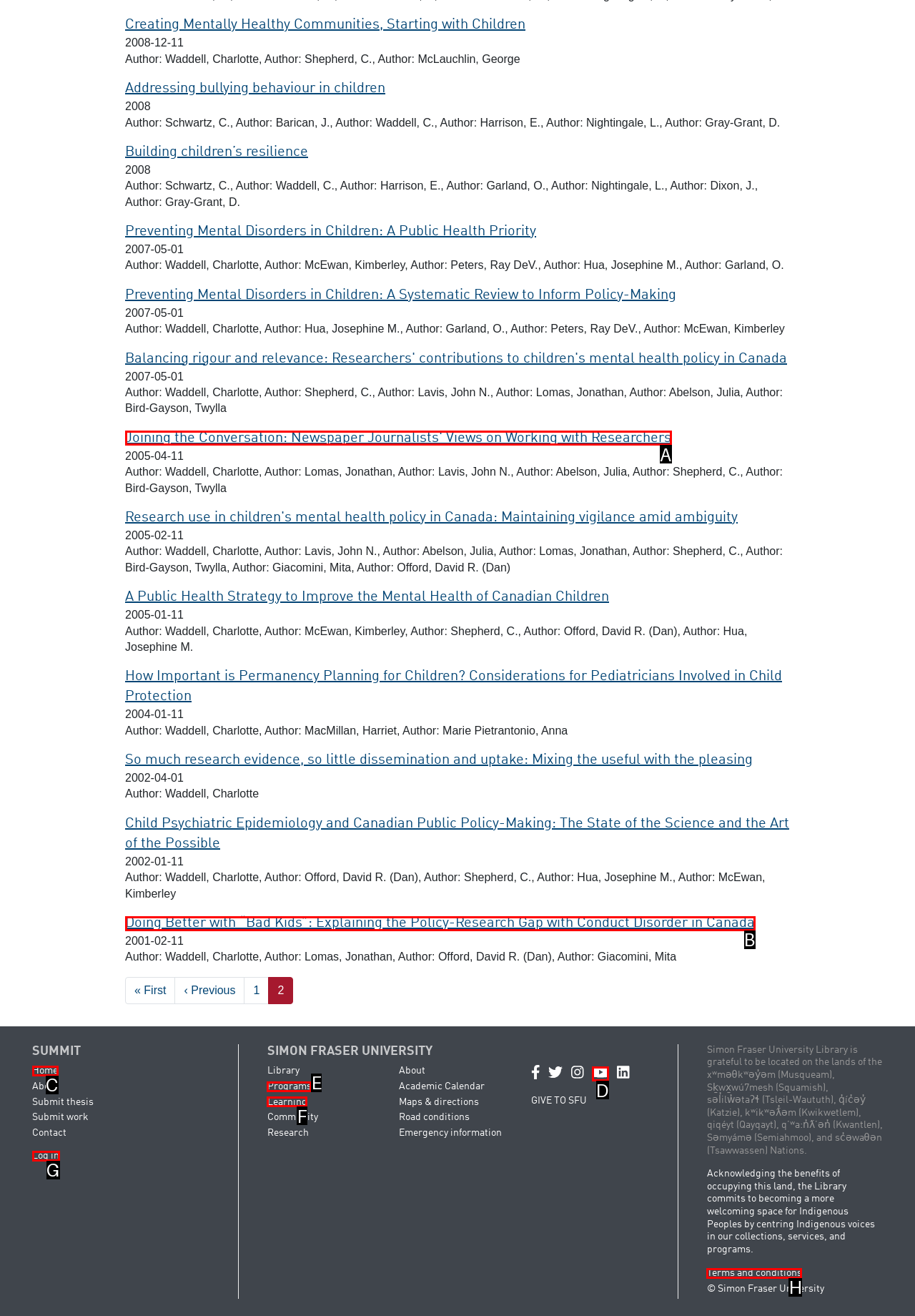Select the letter that corresponds to the description: Log in. Provide your answer using the option's letter.

G